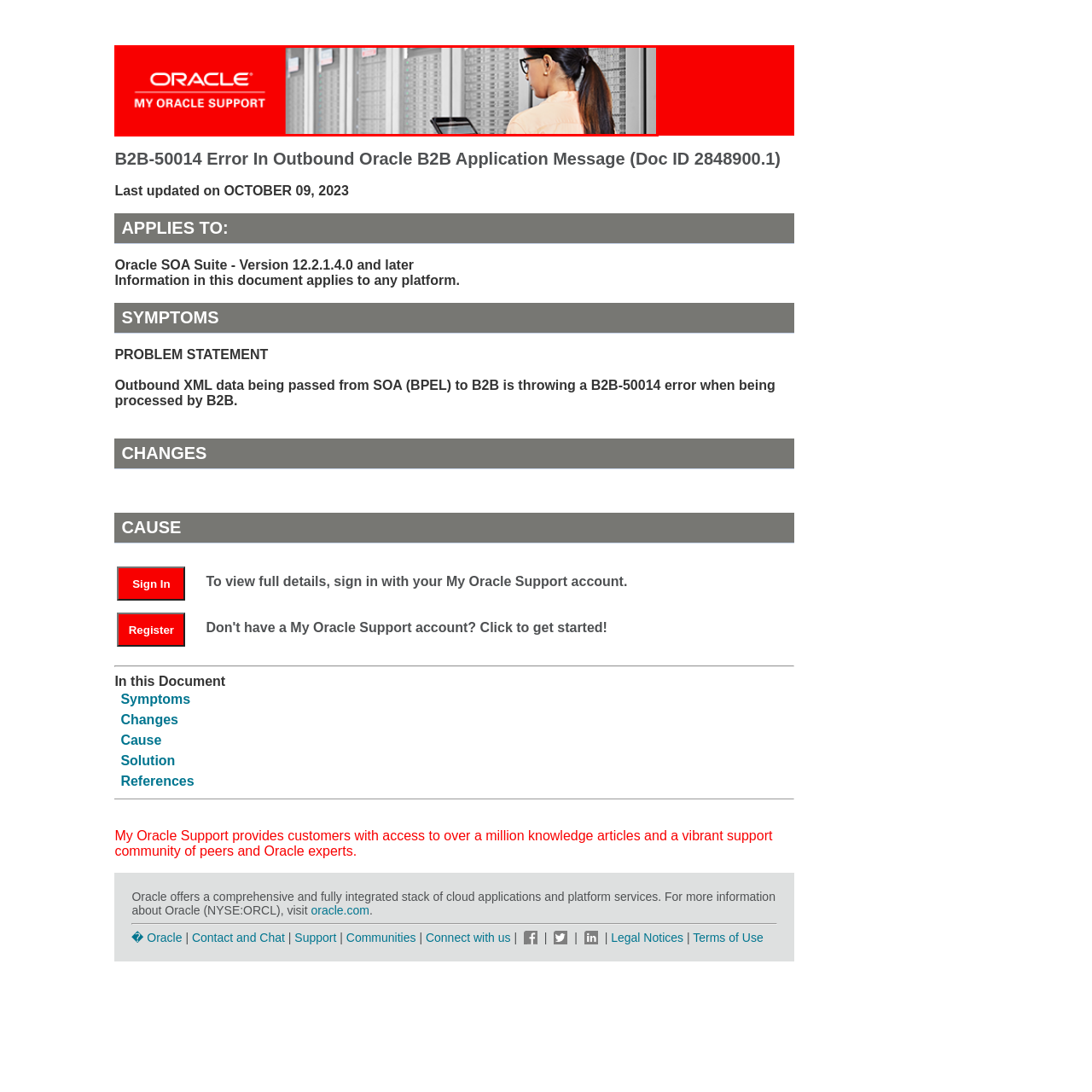Focus on the part of the image that is marked with a yellow outline and respond in detail to the following inquiry based on what you observe: 
What are the objects behind the woman?

The image shows the woman standing in front of a series of data storage units or server racks, which are likely part of a professional environment, emphasizing the technical aspect of Oracle's services.